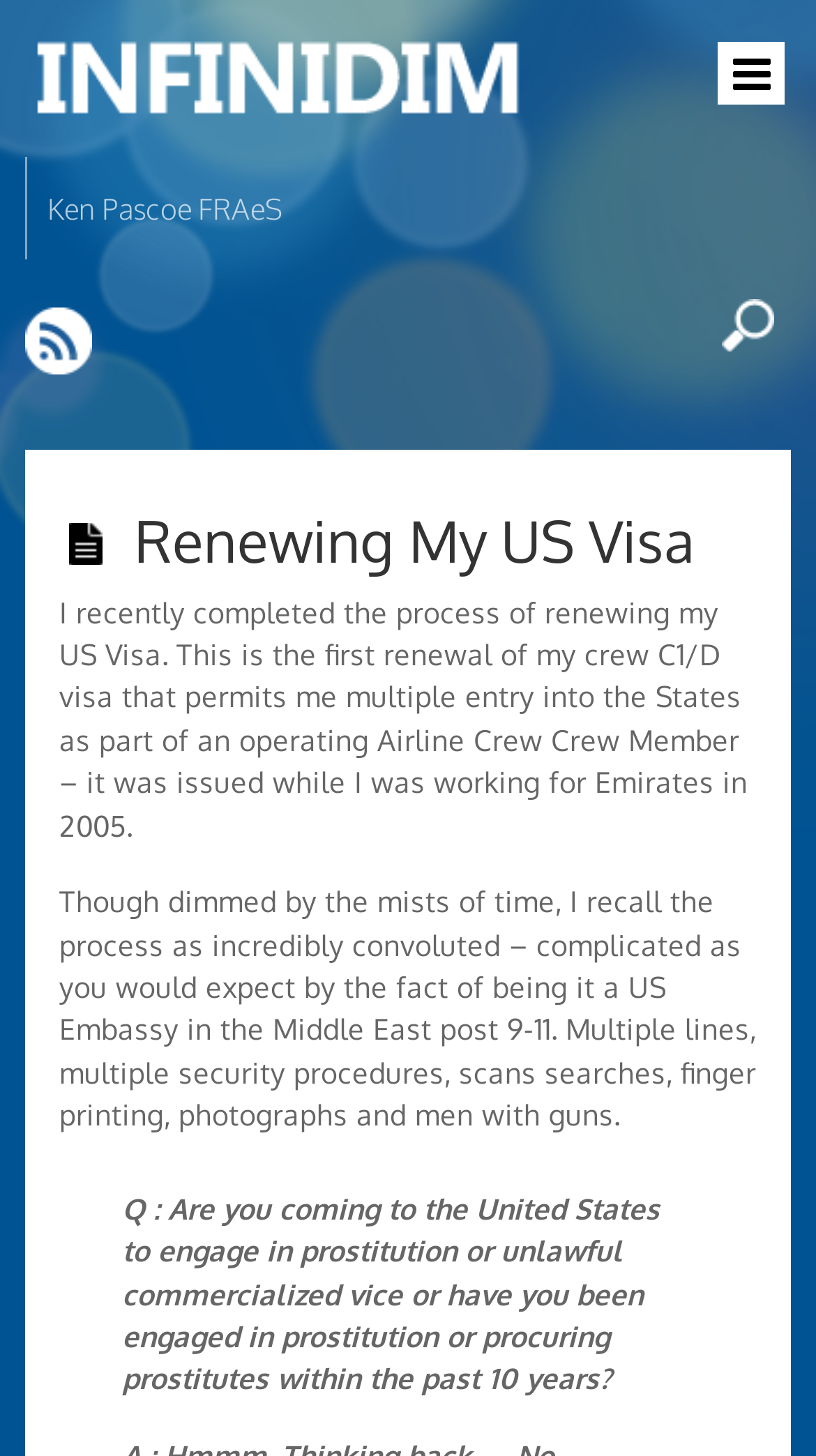What is the author's experience with the US Visa renewal process?
Please ensure your answer is as detailed and informative as possible.

The author describes the process of renewing their US Visa as 'incredibly convoluted', indicating that they found it to be complicated and difficult.